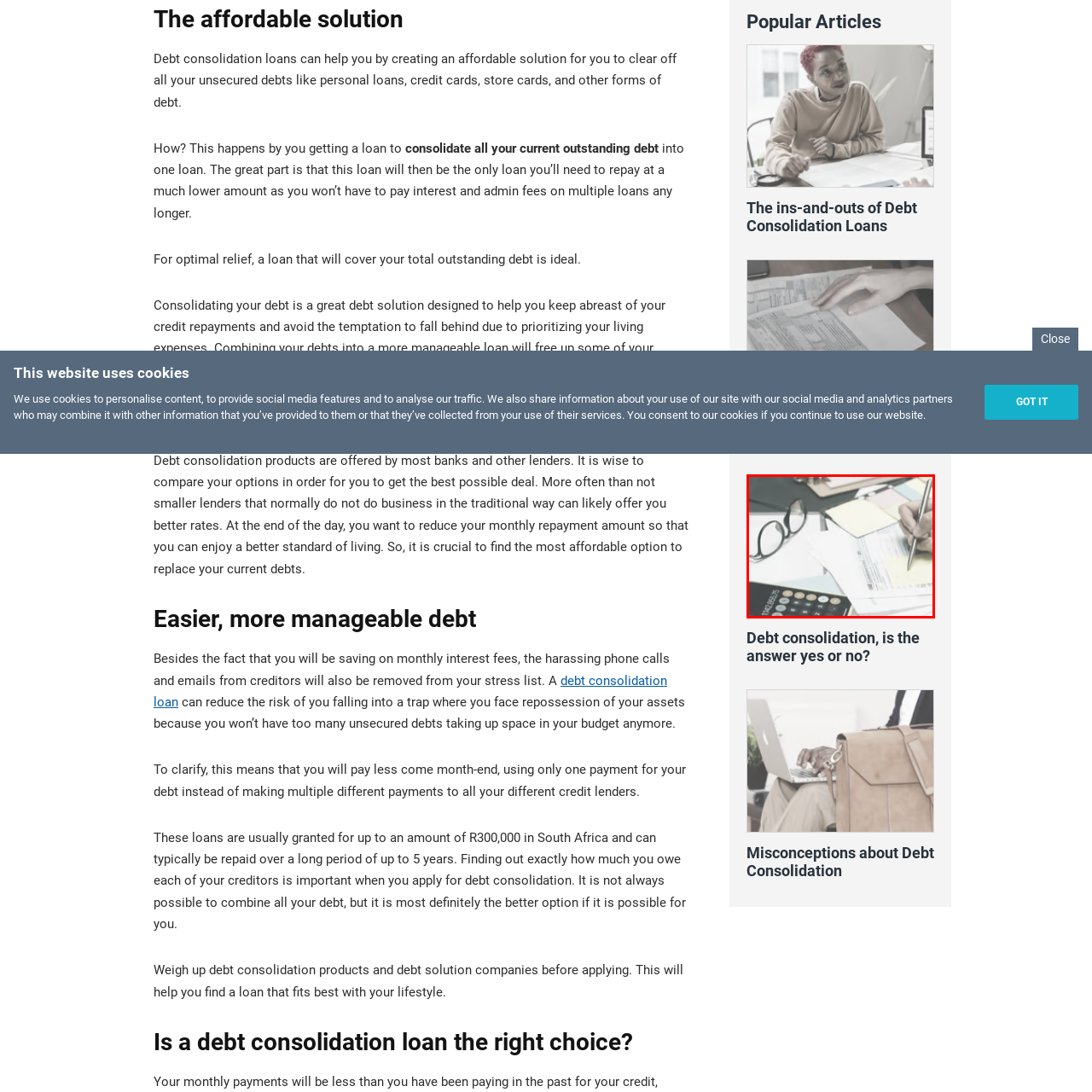Refer to the image encased in the red bounding box and answer the subsequent question with a single word or phrase:
What is the purpose of the yellow sticky notes?

To take notes or reminders